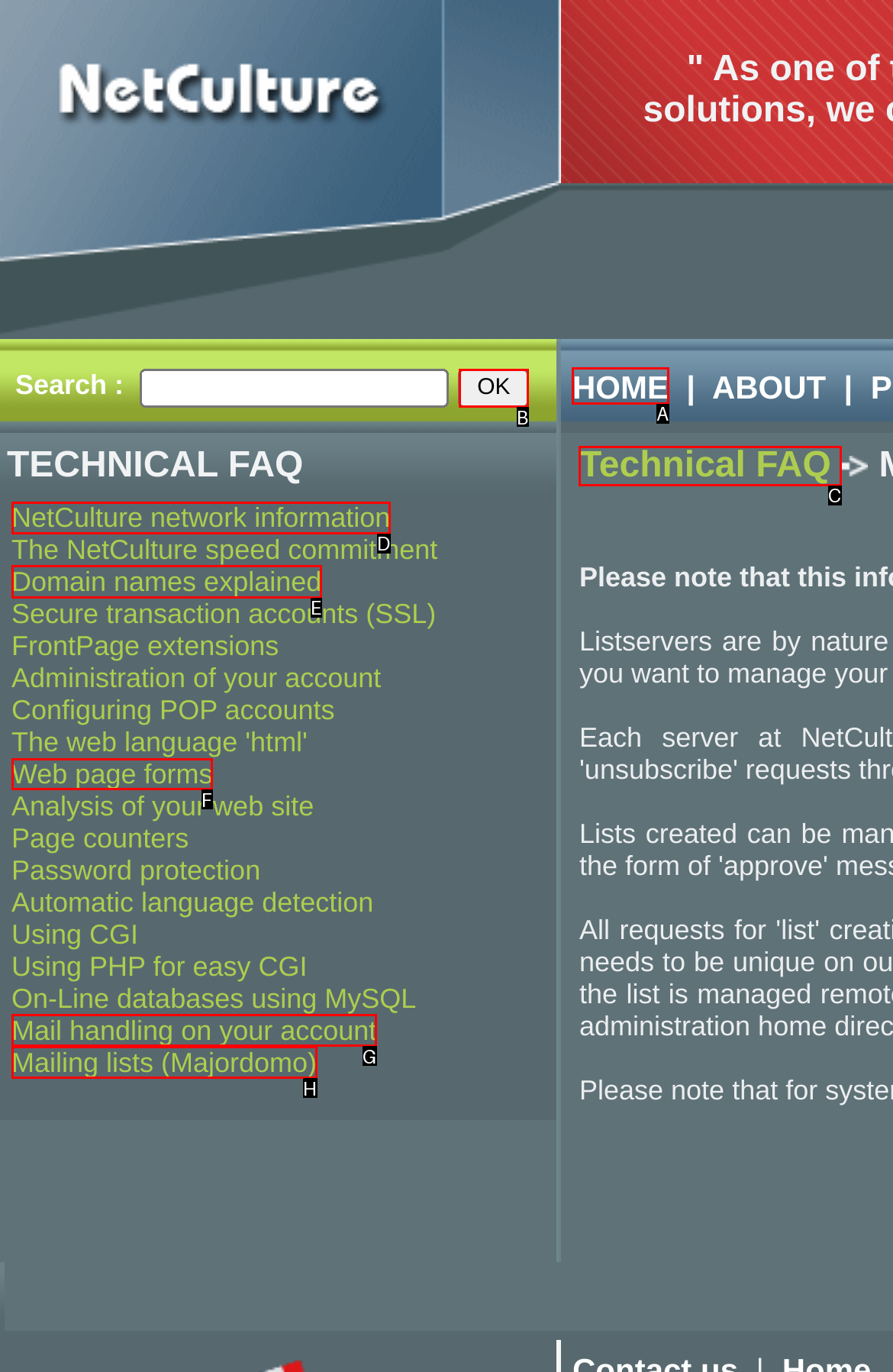Identify the correct HTML element to click for the task: Learn about NetCulture network information. Provide the letter of your choice.

D